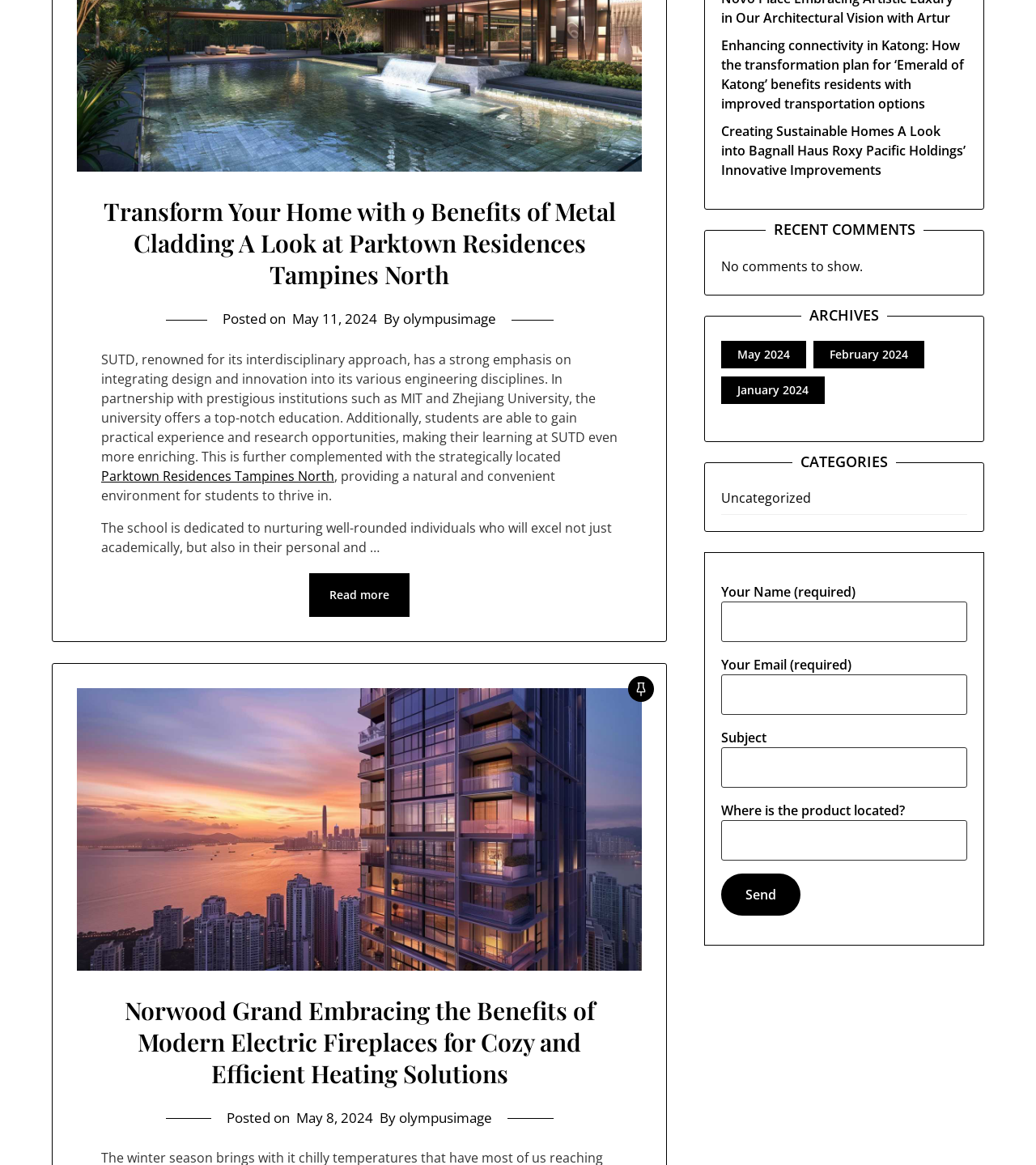Locate the bounding box for the described UI element: "May 11, 2024". Ensure the coordinates are four float numbers between 0 and 1, formatted as [left, top, right, bottom].

[0.282, 0.266, 0.364, 0.282]